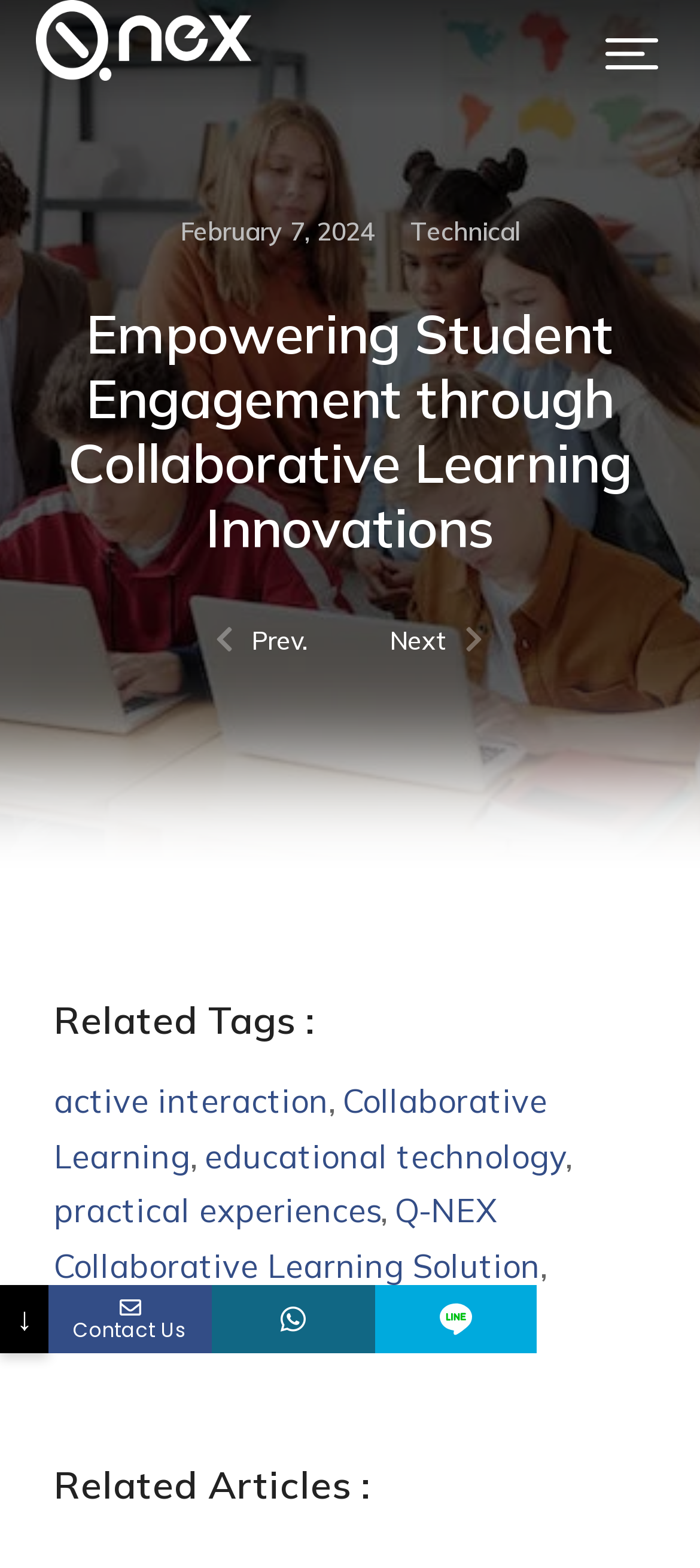Describe all visible elements and their arrangement on the webpage.

The webpage is about the Q-NEX Collaborative Learning Solution, which is a platform that revolutionizes collaborative learning with its advanced tools. 

At the top left corner, there are two logos: the Q LOGO white and The7 Header Default - logo. On the top right corner, there is a menu toggle button. 

Below the logos, there are three headings: the date "February 7, 2024", the category "Technical", and the main title "Empowering Student Engagement through Collaborative Learning Innovations". 

On the same level as the main title, there are two navigation links: "Prev Prev." and "Next Next". 

Further down, there is a section with related tags, including "active interaction", "Collaborative Learning", "educational technology", "practical experiences", "Q-NEX Collaborative Learning Solution", and "student engagement". 

Below the related tags section, there is another section with related articles. 

At the bottom right corner, there is a "Go to Top" link. 

Near the bottom left corner, there are some contact information, including a downward arrow, "Contact Us", and social media links such as "Line" with its logo.